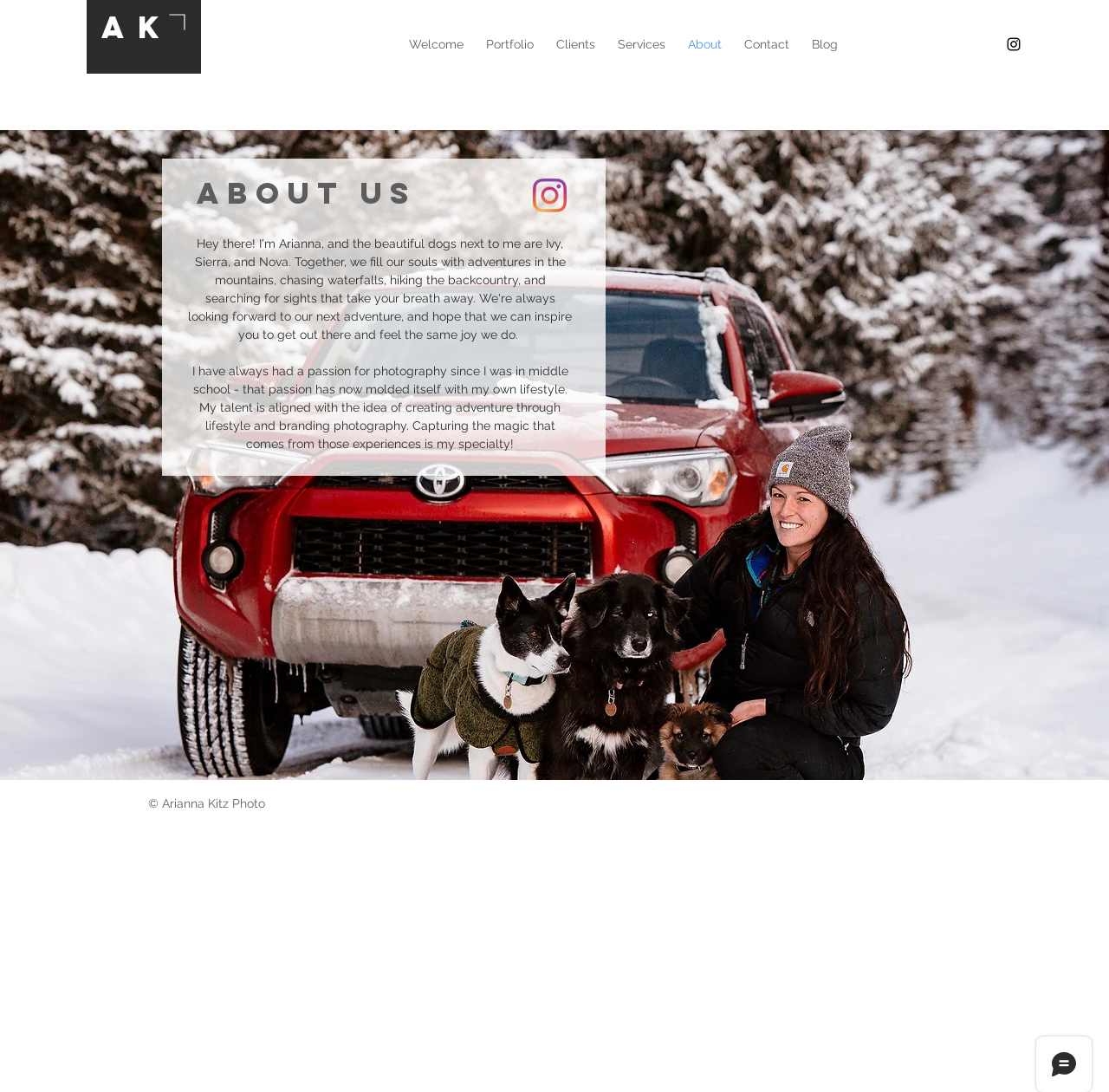Construct a thorough caption encompassing all aspects of the webpage.

The webpage is about Arianna Kitzberger, a photographer. At the top left, there is a heading "aK" which is also a link. Next to it, there is another link with no text. On the top right, there is a social bar with an Instagram icon, which is an image and a link.

Below the top section, there is a navigation menu with links to different sections of the website, including "Welcome", "Portfolio", "Clients", "Services", "About", "Contact", and "Blog". These links are arranged horizontally across the page.

The main content of the page starts with a heading "ABOUT us" in the middle of the page. Below the heading, there is another social bar with an Instagram link and image. Following the social bar, there is a paragraph of text that describes Arianna's passion for photography and her specialty in capturing lifestyle and branding photography.

At the bottom of the page, there is a copyright notice that reads "© Arianna Kitz Photo".